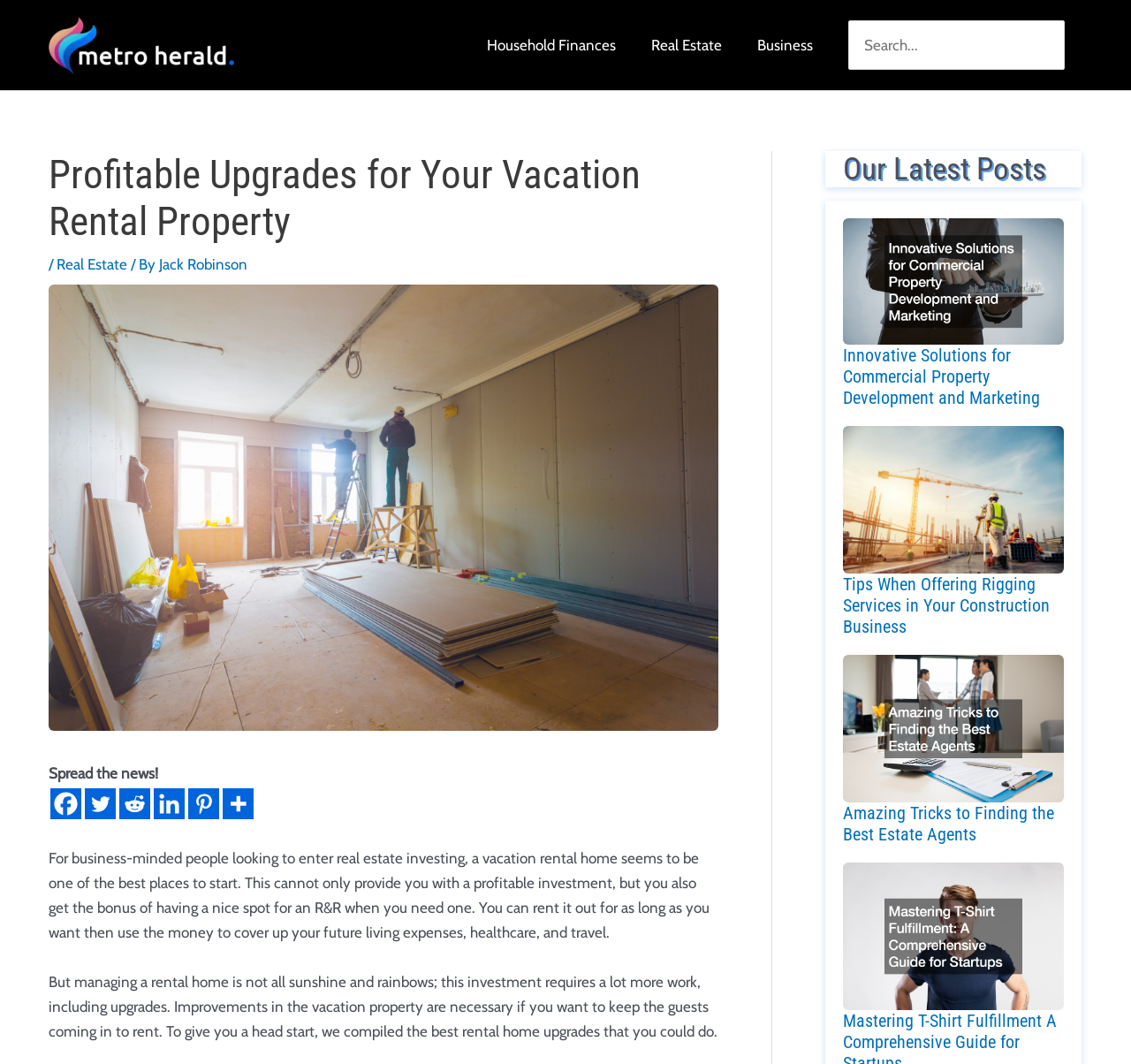Based on the element description: "parent_node: Search for: name="s" placeholder="Search..."", identify the bounding box coordinates for this UI element. The coordinates must be four float numbers between 0 and 1, listed as [left, top, right, bottom].

[0.751, 0.02, 0.941, 0.065]